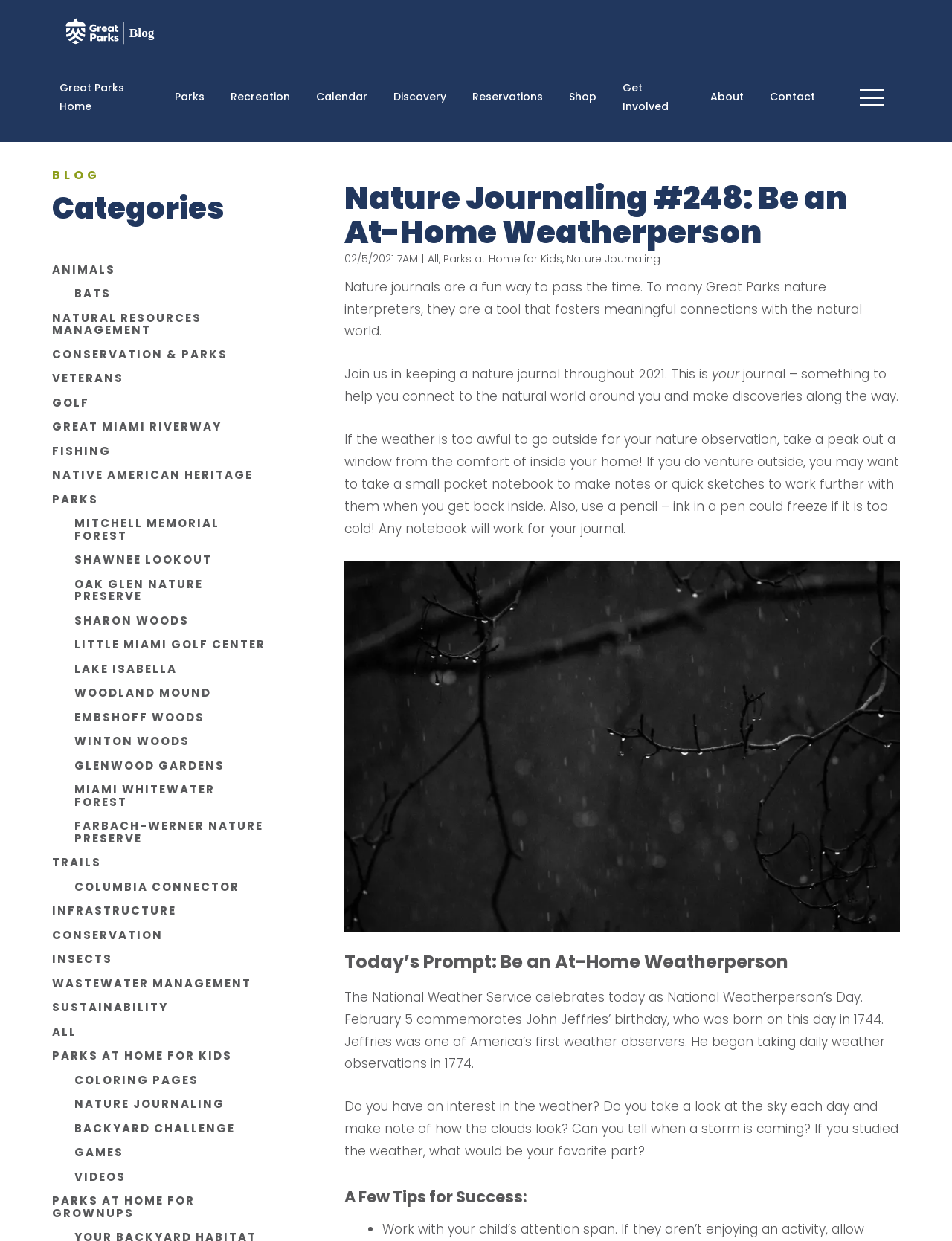What is the name of the forest mentioned in the image?
Look at the screenshot and respond with a single word or phrase.

Winton Woods